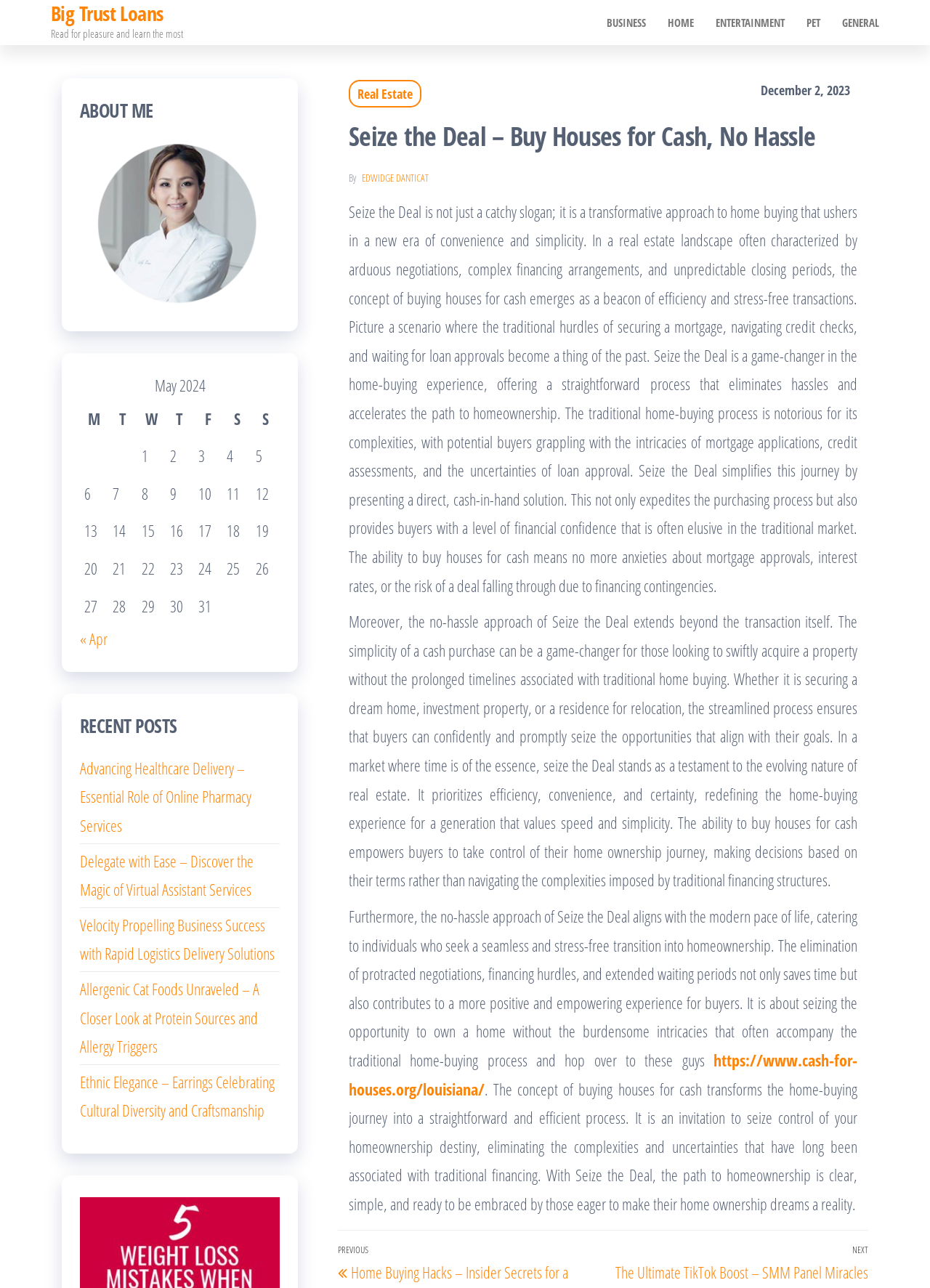What is the concept of 'Seize the Deal'?
Refer to the image and give a detailed answer to the query.

Based on the webpage content, 'Seize the Deal' is a concept that refers to buying houses for cash, which eliminates the complexities and uncertainties associated with traditional financing structures.